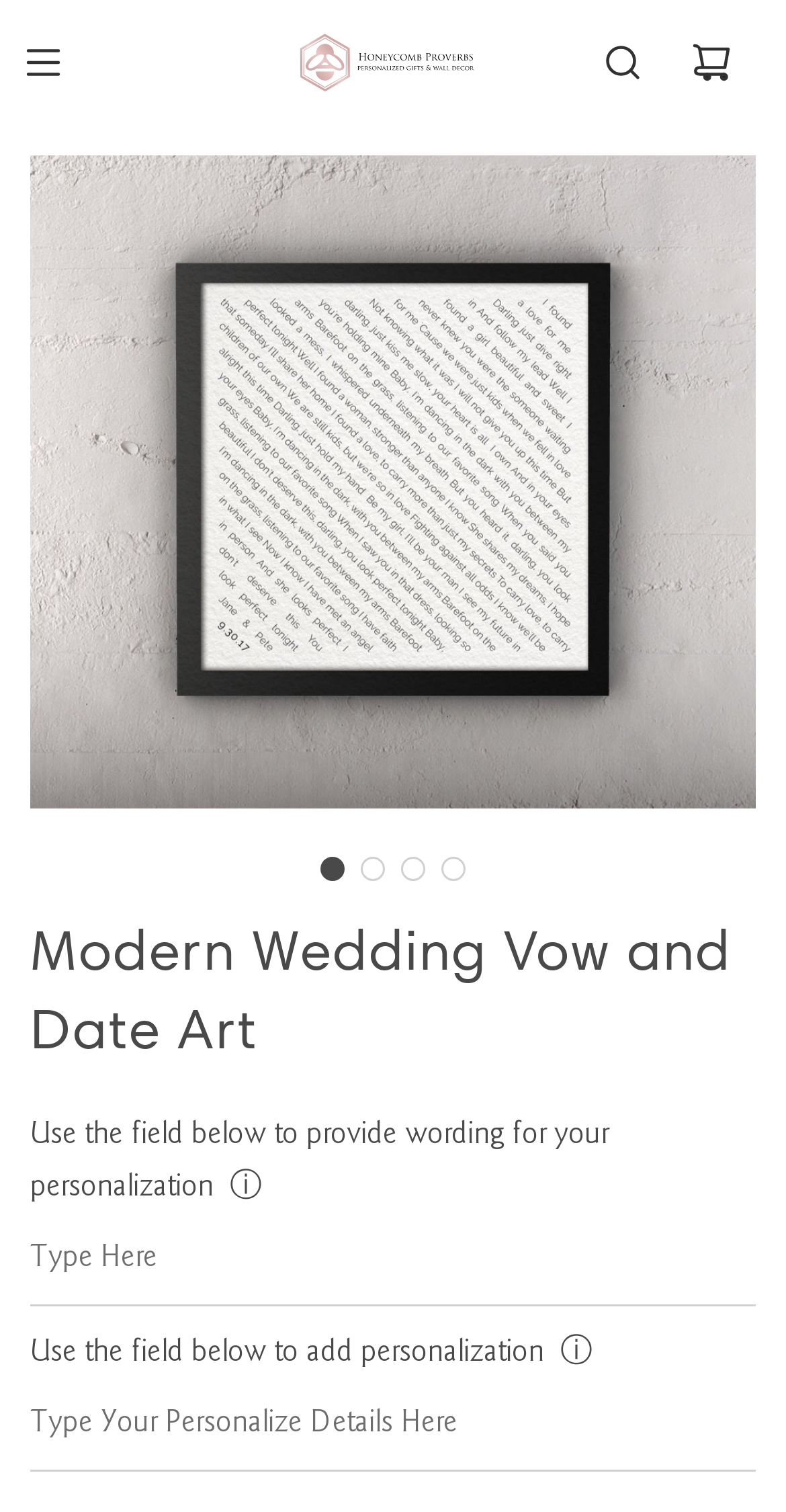Give a detailed account of the webpage.

This webpage is about a product called "Modern Wedding Vow and Date Art" offered by Honeycomb Proverbs. At the top, there is a logo of Honeycomb Proverbs, accompanied by a search bar and a cart icon on the right side. 

Below the top section, there is a large area that takes up most of the page, containing a product description. The product description is divided into sections, with a heading "Modern Wedding Vow and Date Art" at the top. 

On the left side of the product description area, there is a section that allows customers to personalize their product. This section includes two text boxes, one required and one optional, where customers can input their personalization details. Above the text boxes, there are instructions and a note that proofs will be available for review within 24-36 hours.

On the right side of the product description area, there are four buttons to navigate through different slides, likely showcasing different designs or options for the product. 

At the very bottom of the page, there is a "Scroll to top" button, accompanied by an icon.